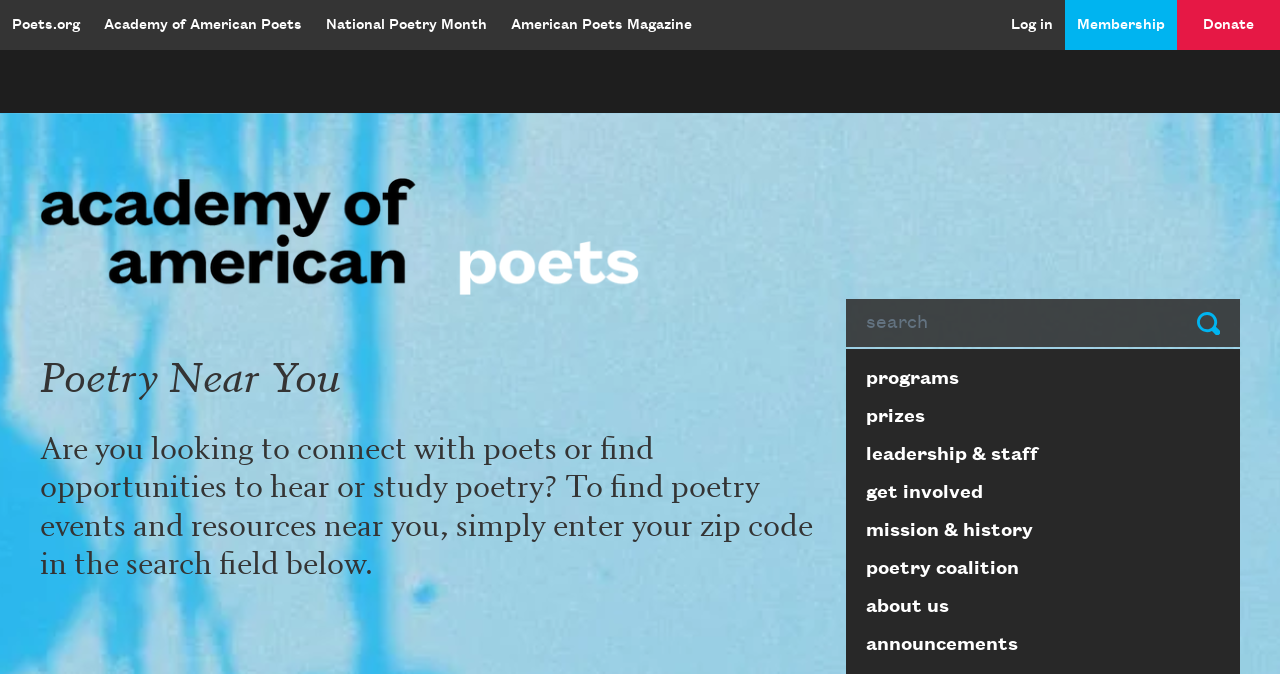Kindly respond to the following question with a single word or a brief phrase: 
How many submenu items are under 'Page submenu block'?

8